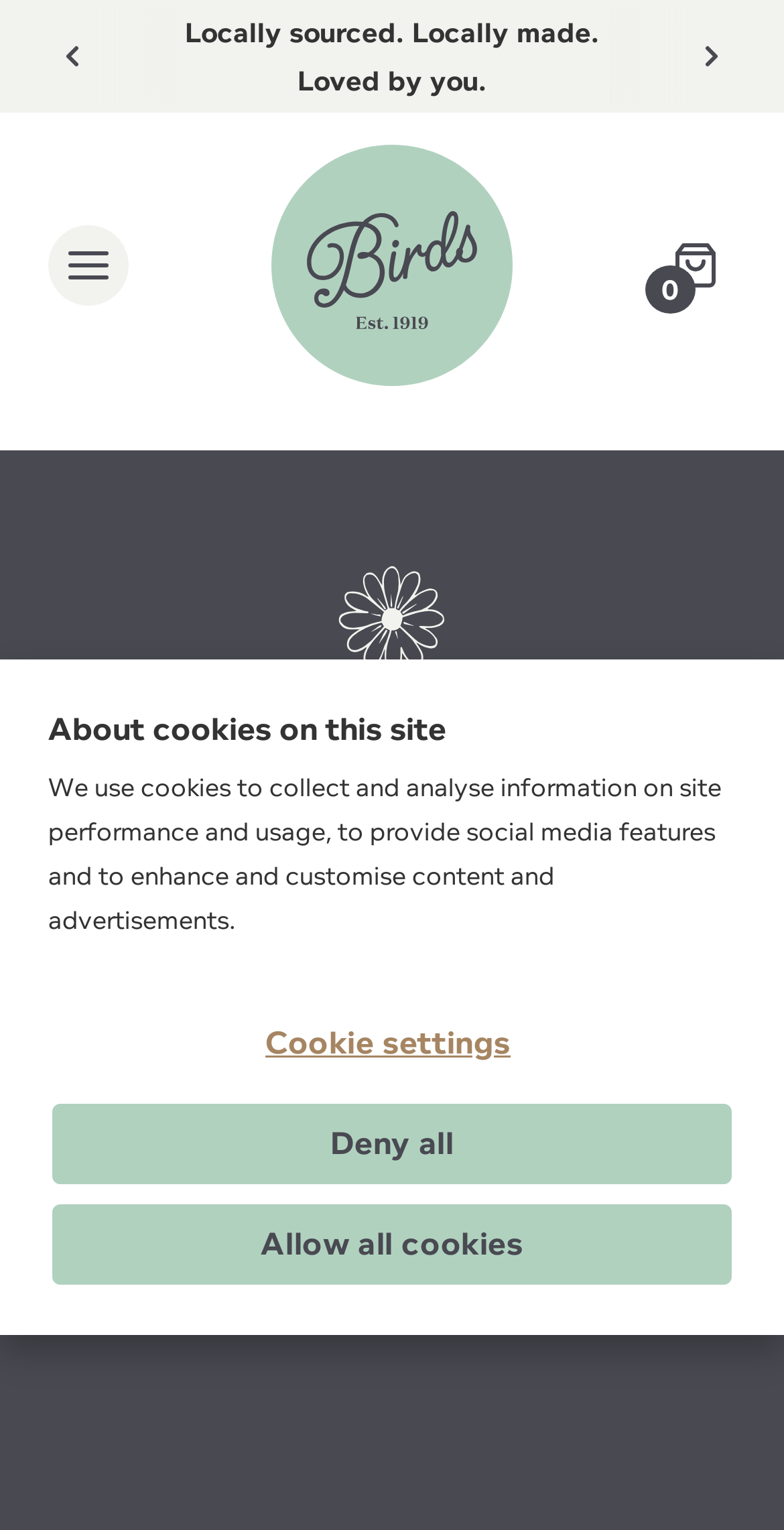Pinpoint the bounding box coordinates of the area that should be clicked to complete the following instruction: "Click the 'Previous announcement' button". The coordinates must be given as four float numbers between 0 and 1, i.e., [left, top, right, bottom].

[0.062, 0.021, 0.123, 0.053]